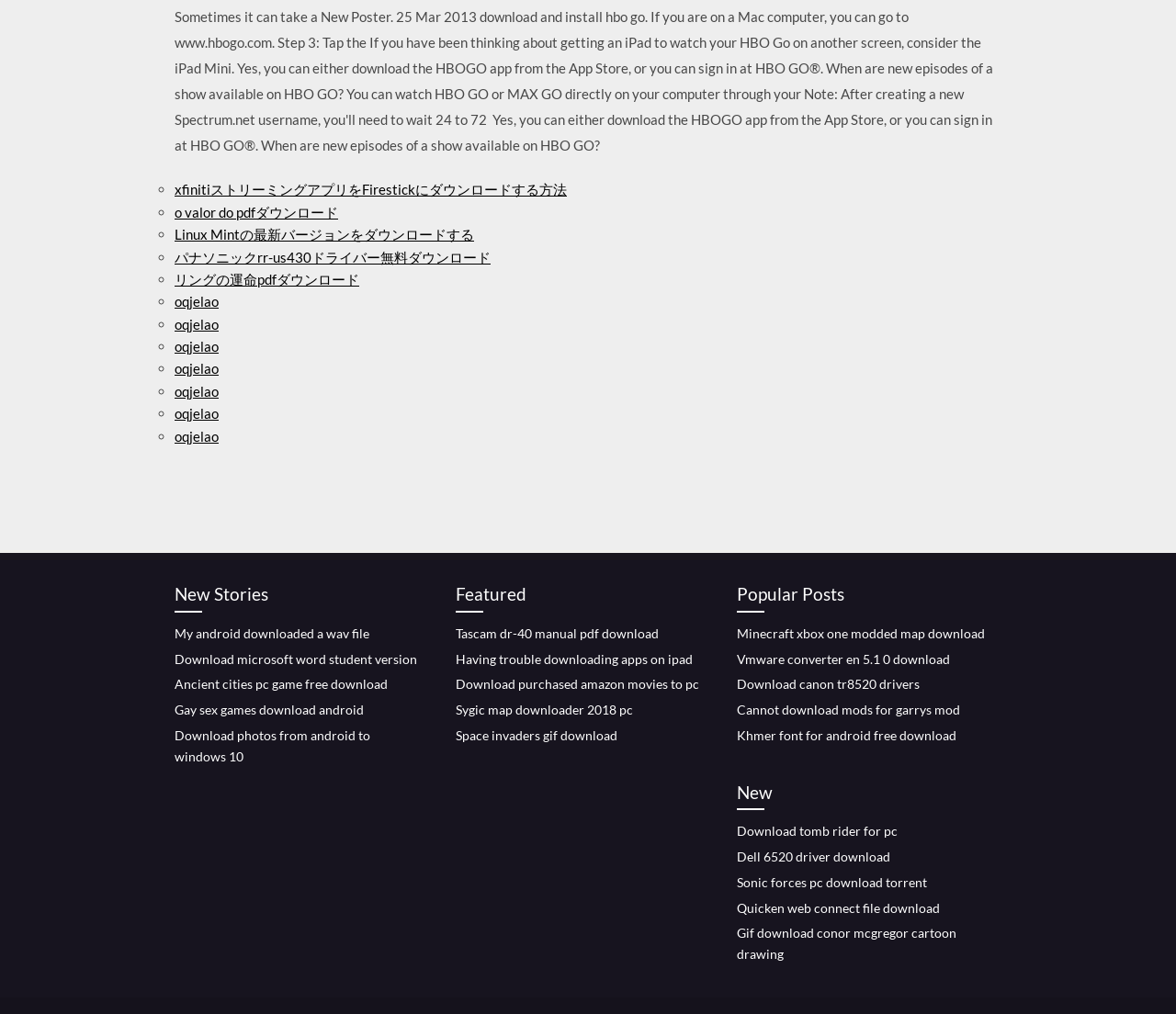Please give a succinct answer to the question in one word or phrase:
What is the category of the link 'xfinitiストリーミングアプリをFirestickにダウンロードする方法'?

Download